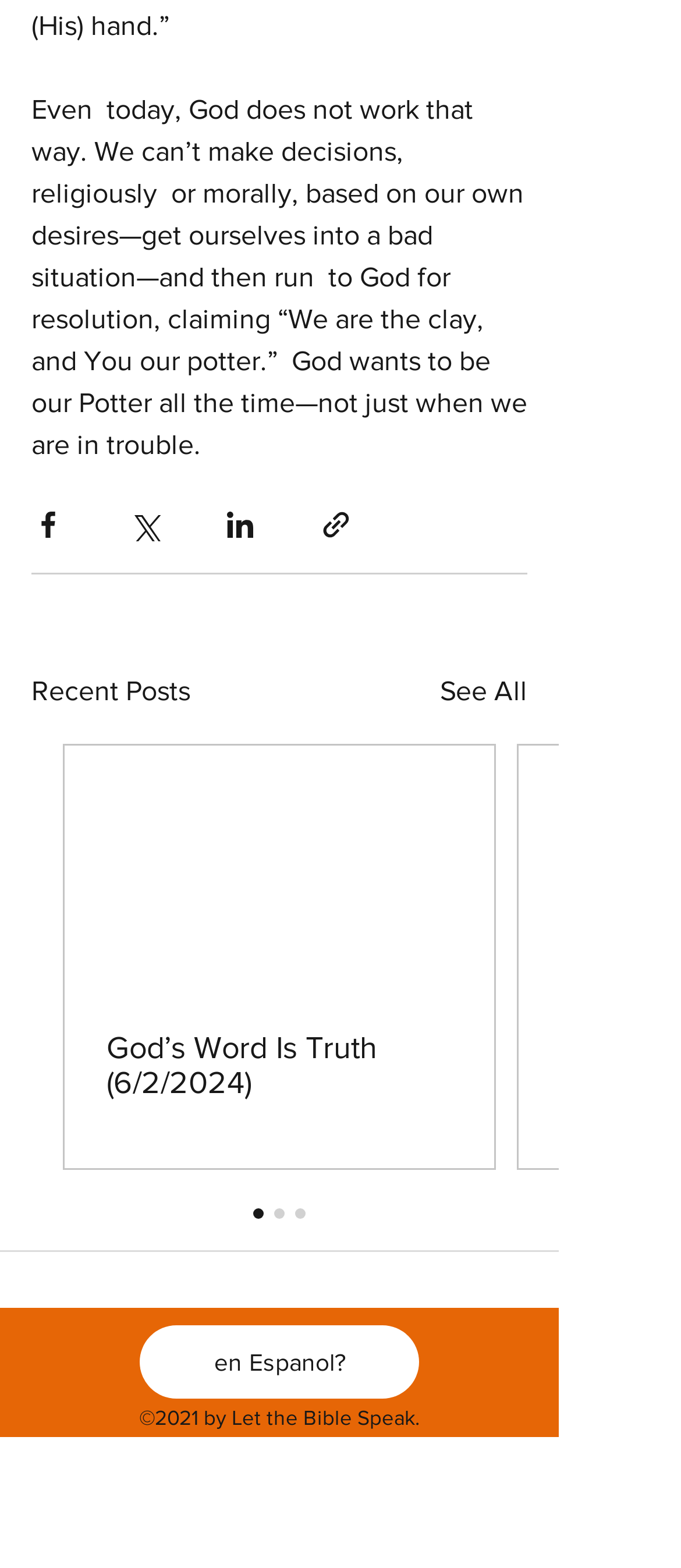Can you determine the bounding box coordinates of the area that needs to be clicked to fulfill the following instruction: "Go to facebook page"?

[0.346, 0.846, 0.397, 0.868]